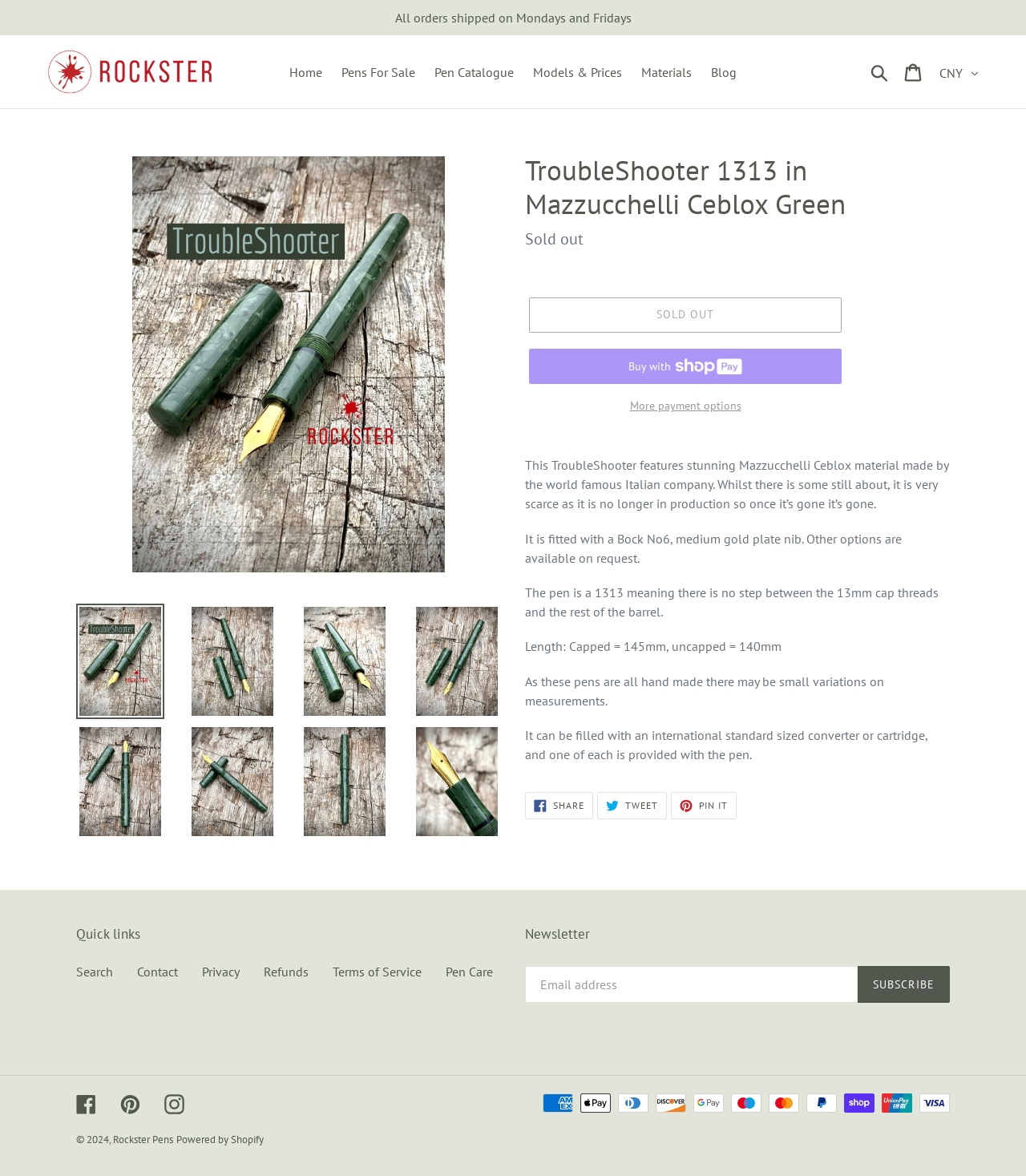What is the length of the pen when capped?
Please look at the screenshot and answer using one word or phrase.

145mm